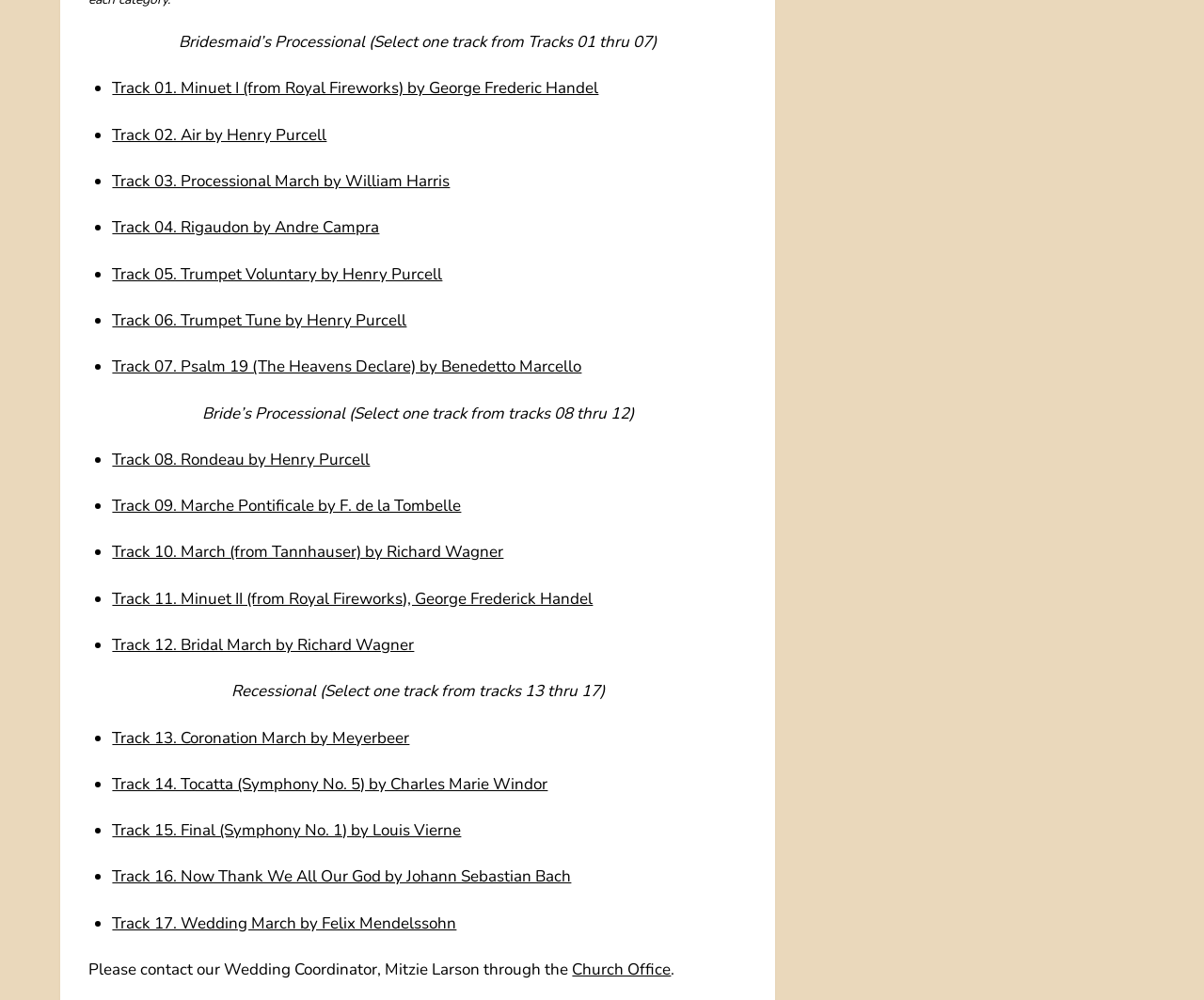Provide the bounding box coordinates for the UI element that is described by this text: "alt="pool pump not pulling water"". The coordinates should be in the form of four float numbers between 0 and 1: [left, top, right, bottom].

None